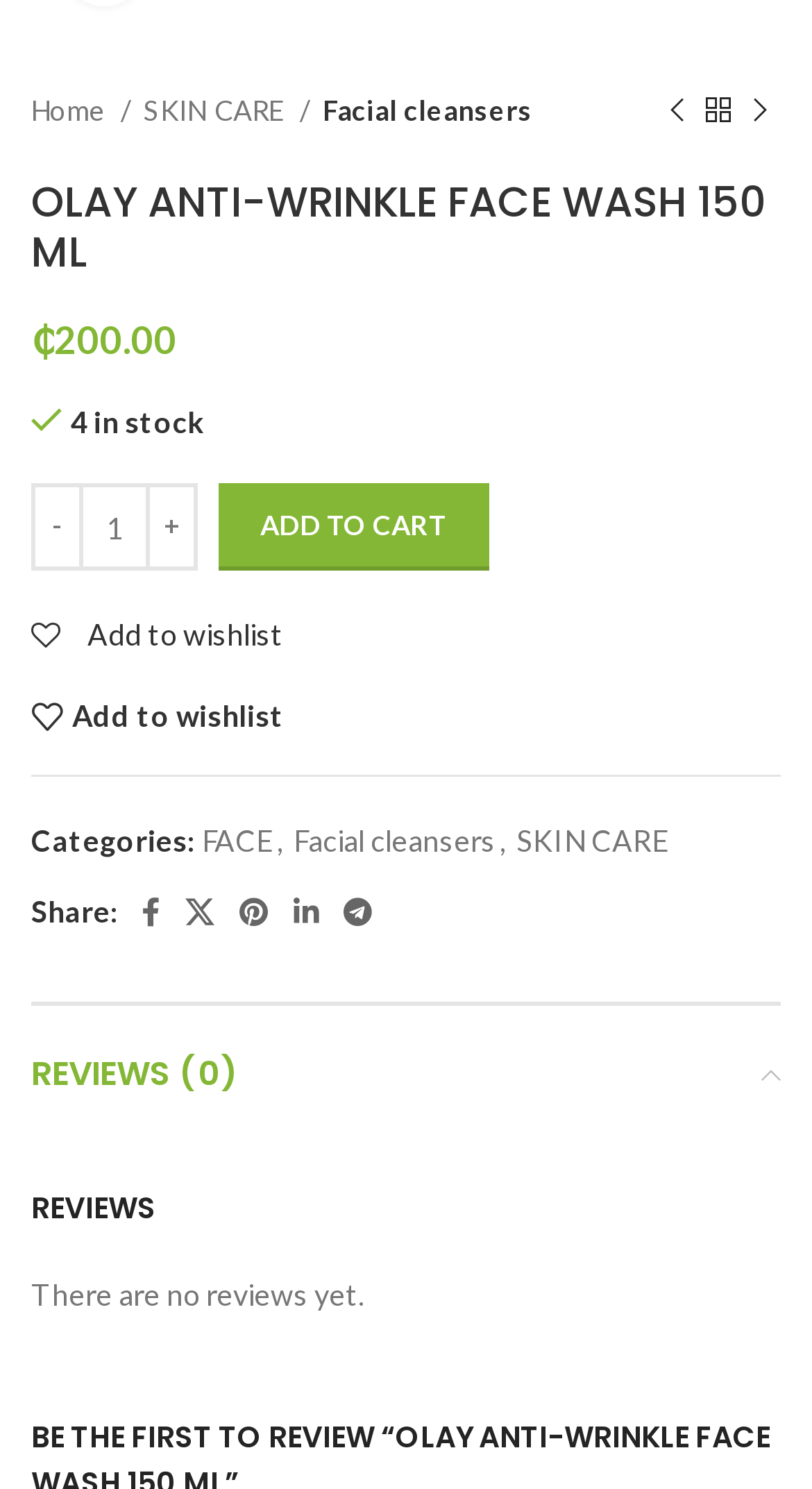By analyzing the image, answer the following question with a detailed response: How many reviews are there for the product?

The number of reviews for the product can be found on the webpage by looking at the StaticText element with the text 'REVIEWS (0)' which is located at the bottom of the webpage.